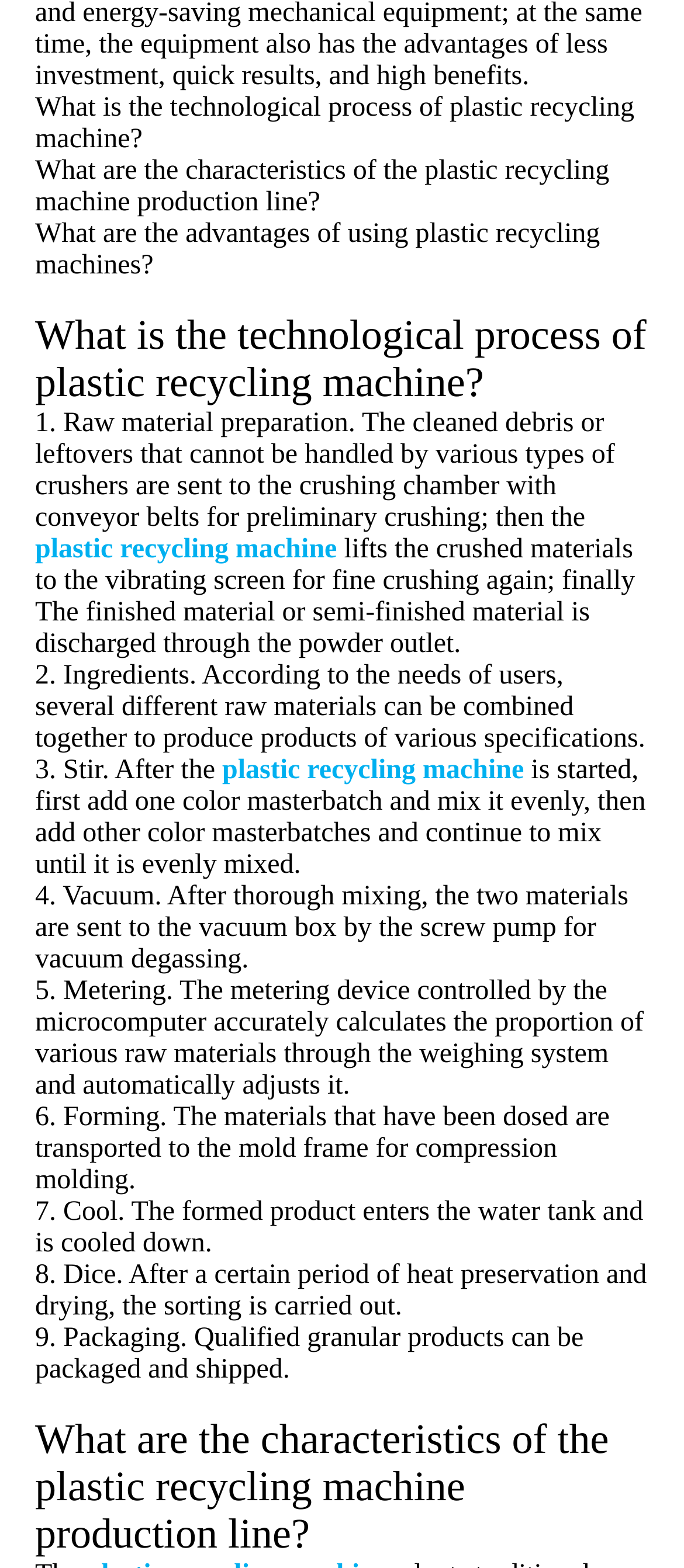Find the bounding box coordinates for the area that should be clicked to accomplish the instruction: "Click the link to learn more about plastic recycling machine".

[0.325, 0.481, 0.766, 0.5]